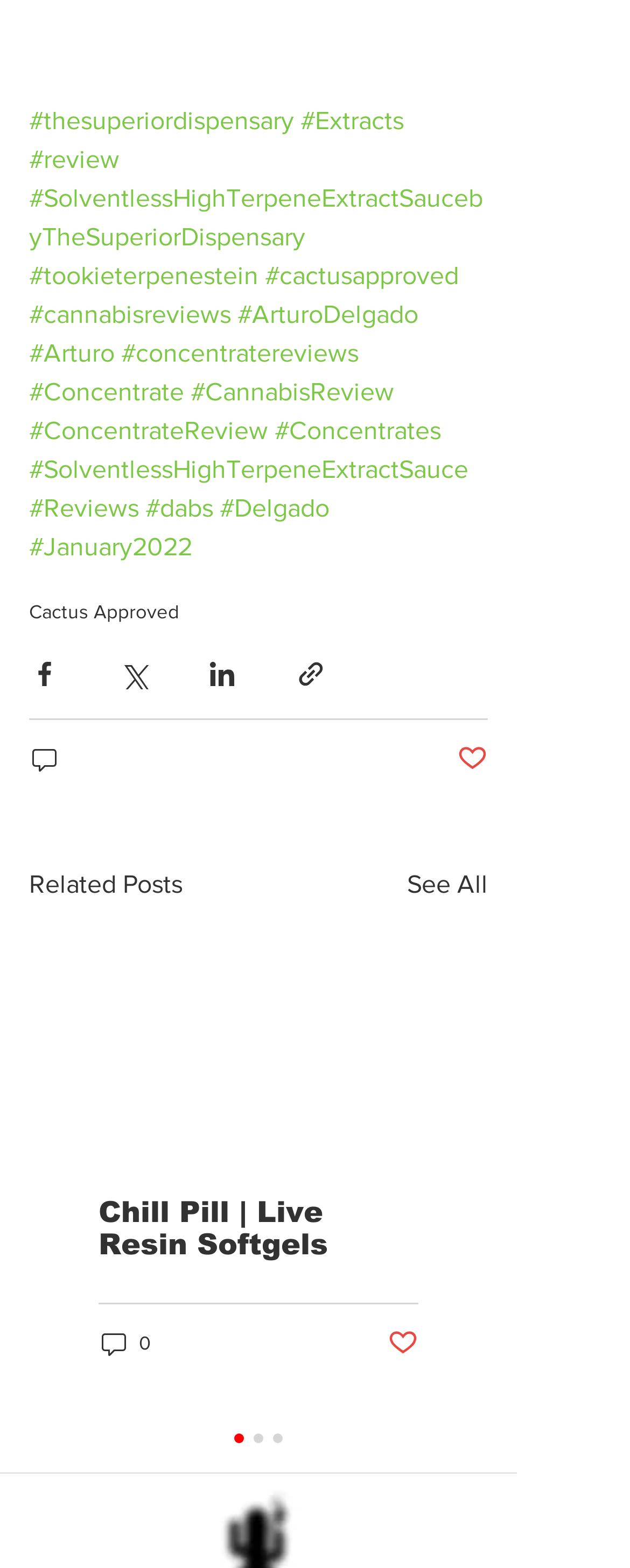What is the text of the first link on the webpage?
Refer to the image and respond with a one-word or short-phrase answer.

#thesuperiordispensary